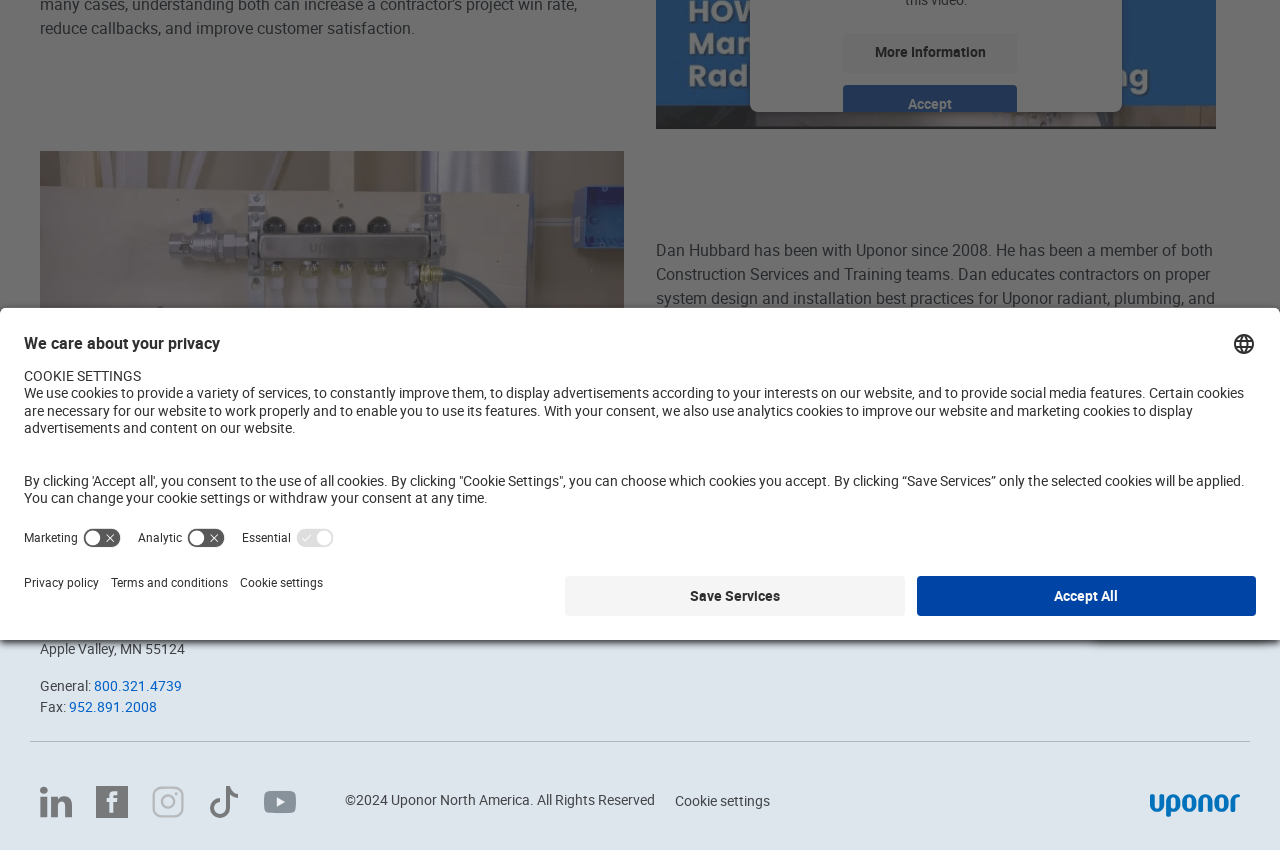From the webpage screenshot, predict the bounding box coordinates (top-left x, top-left y, bottom-right x, bottom-right y) for the UI element described here: Live chat:Chat with an Expert

[0.855, 0.699, 0.991, 0.753]